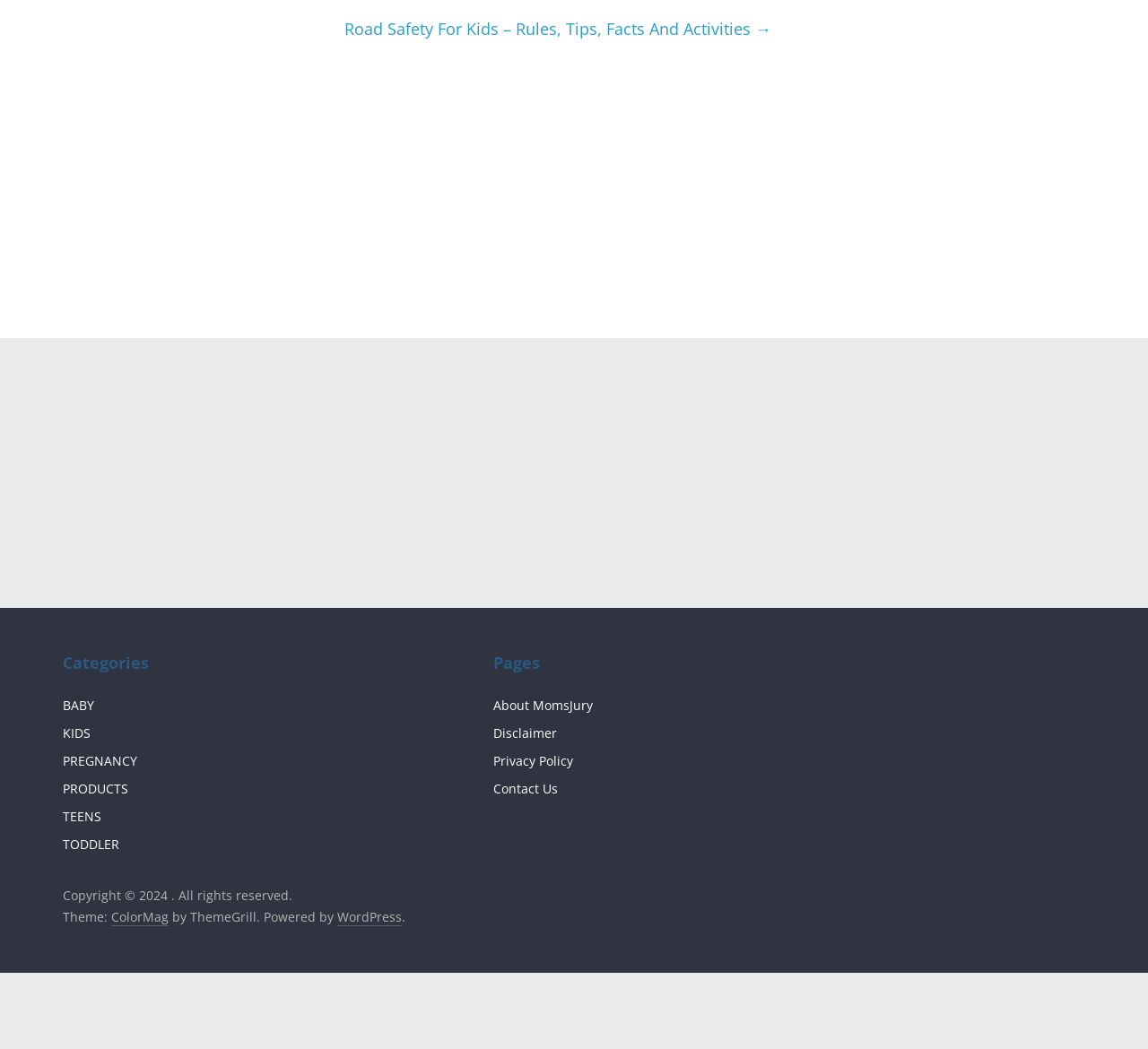Locate the bounding box coordinates of the element that should be clicked to execute the following instruction: "Check the Privacy Policy".

[0.43, 0.717, 0.499, 0.734]